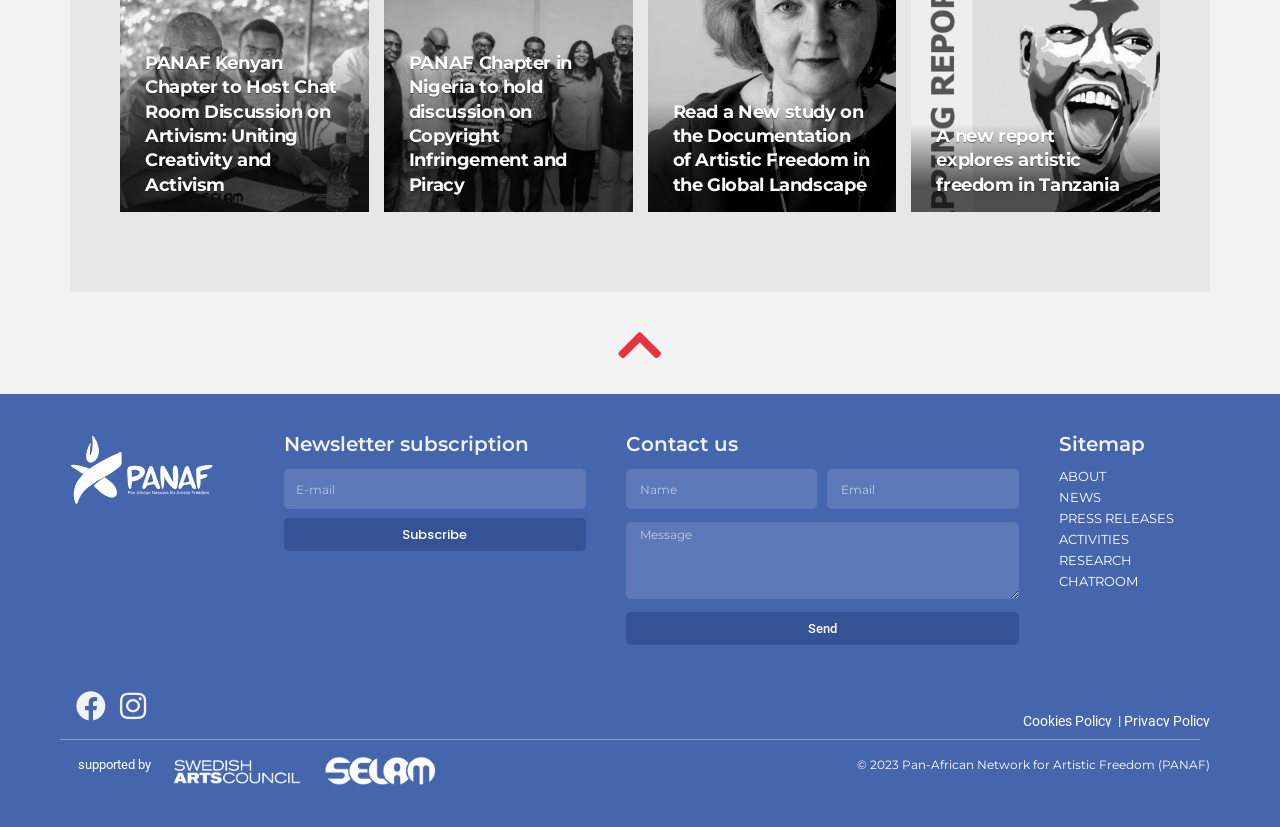Identify the bounding box coordinates of the element that should be clicked to fulfill this task: "Subscribe to the newsletter". The coordinates should be provided as four float numbers between 0 and 1, i.e., [left, top, right, bottom].

[0.222, 0.627, 0.458, 0.667]